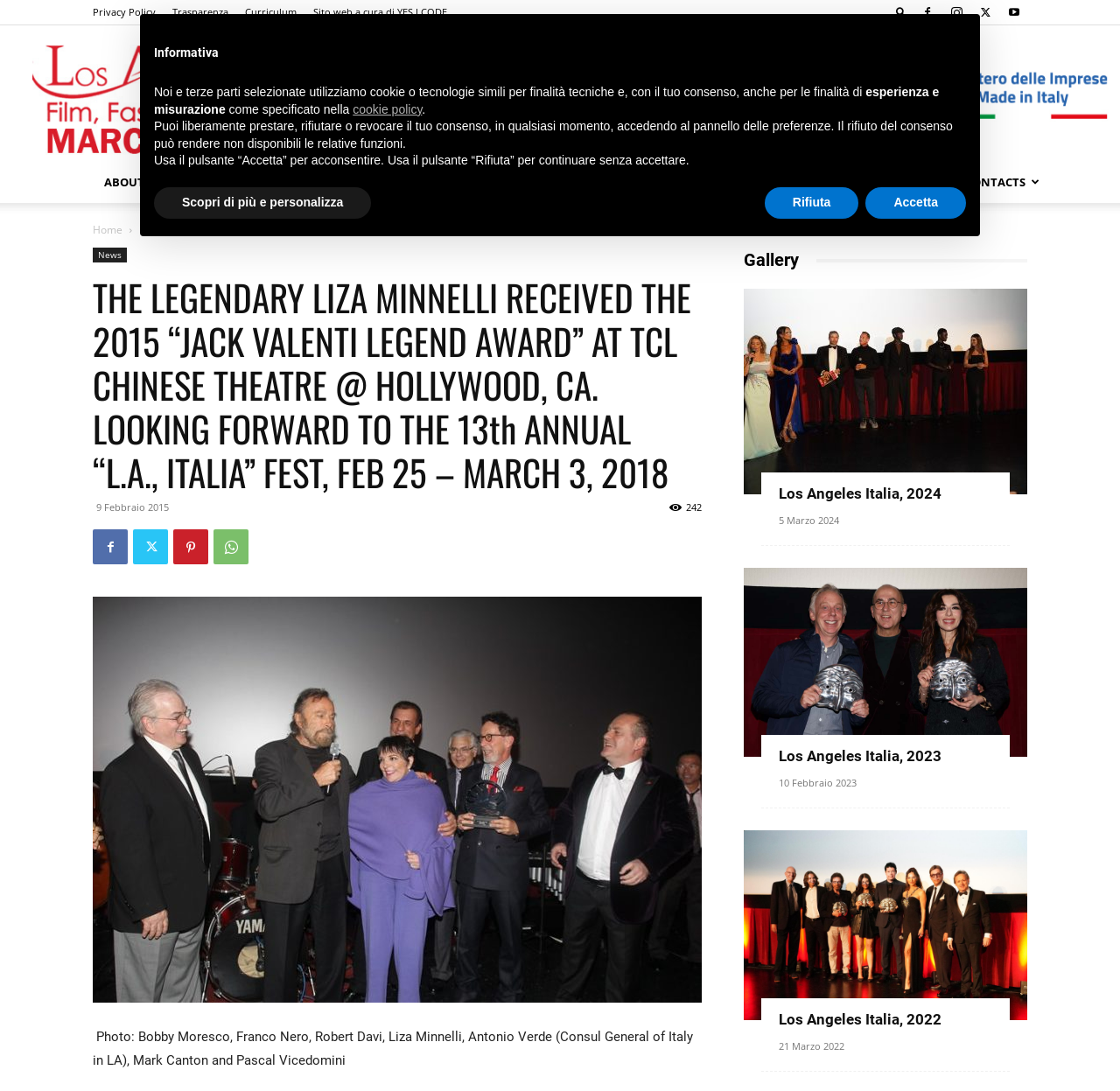Kindly determine the bounding box coordinates of the area that needs to be clicked to fulfill this instruction: "Read 'News'".

[0.124, 0.204, 0.148, 0.218]